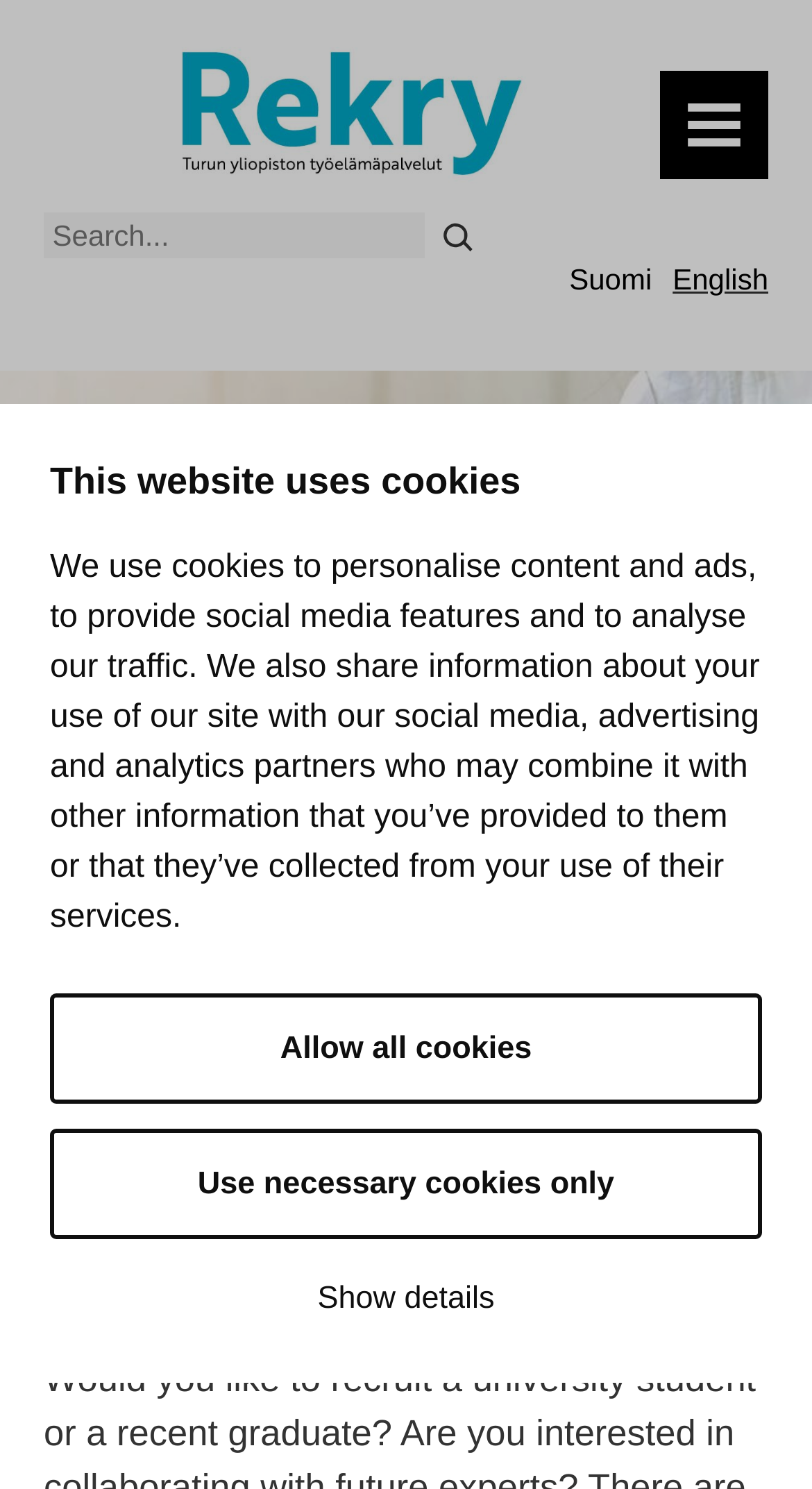What is the main service offered to employers?
Deliver a detailed and extensive answer to the question.

The webpage mentions 'Reach out to future talents' as the main service offered to employers, suggesting that the website helps employers connect with students or recent graduates.